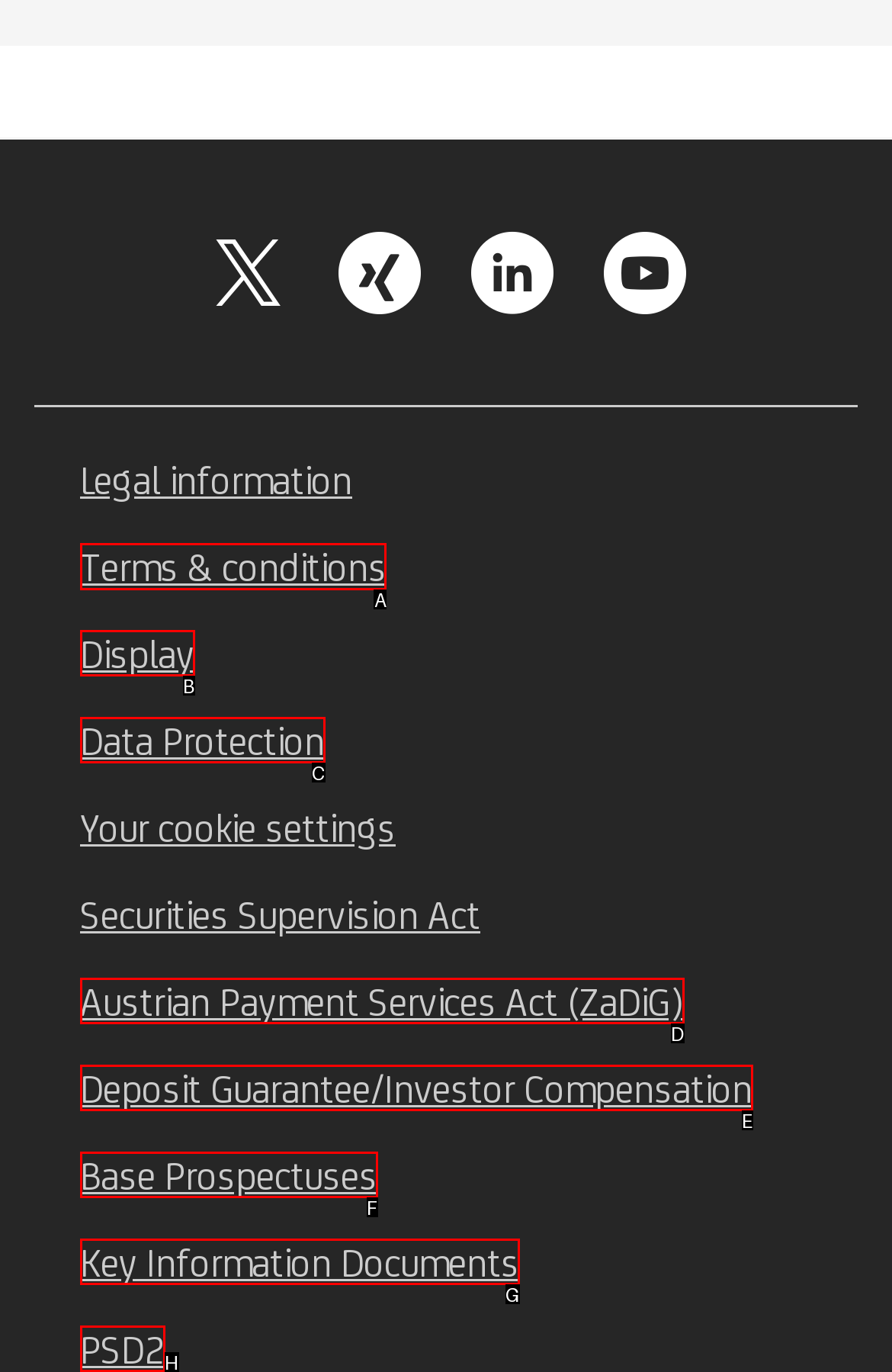Find the option you need to click to complete the following instruction: Read Terms & conditions
Answer with the corresponding letter from the choices given directly.

A